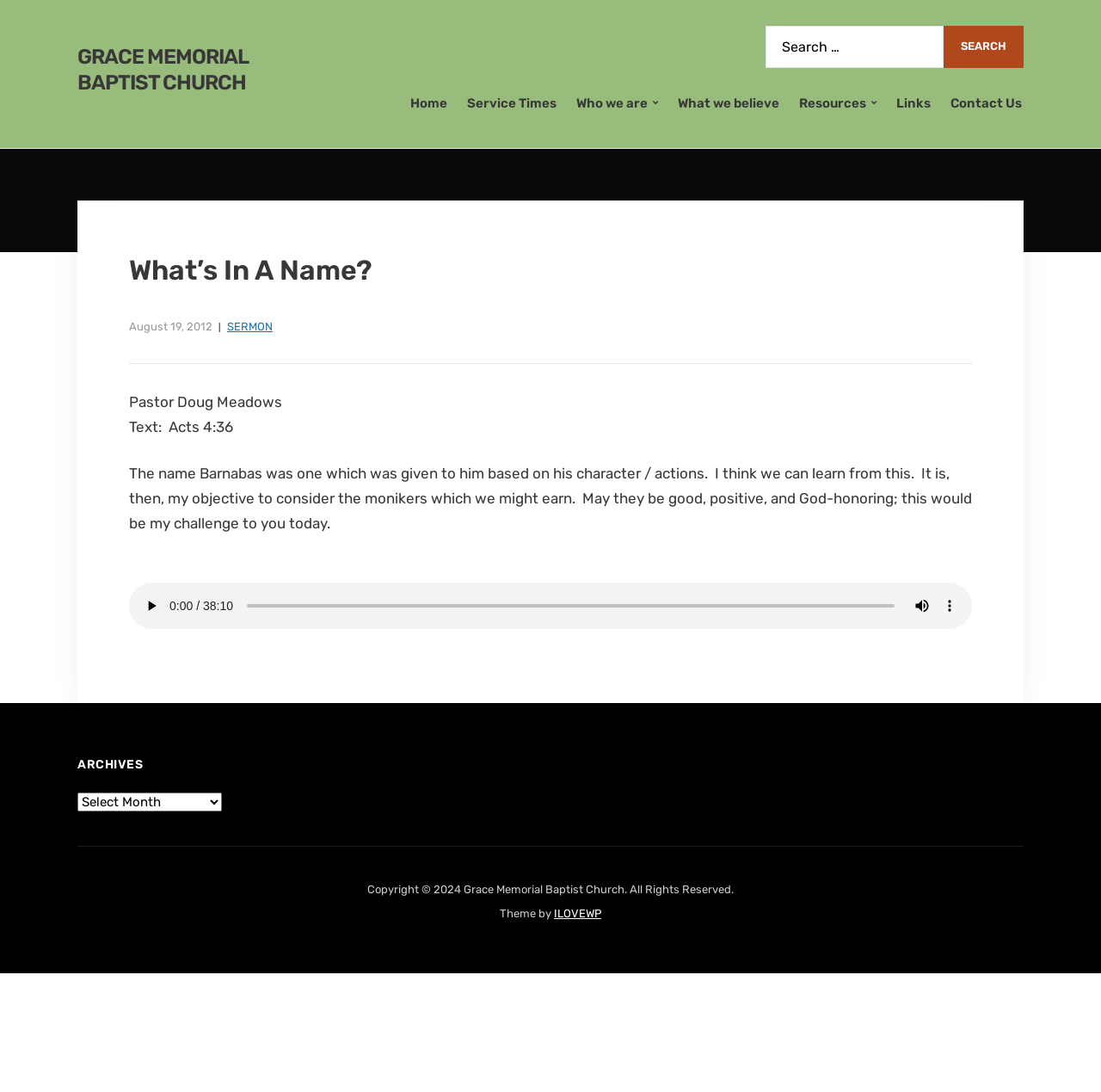Please provide the bounding box coordinates for the element that needs to be clicked to perform the following instruction: "View the previous post". The coordinates should be given as four float numbers between 0 and 1, i.e., [left, top, right, bottom].

None